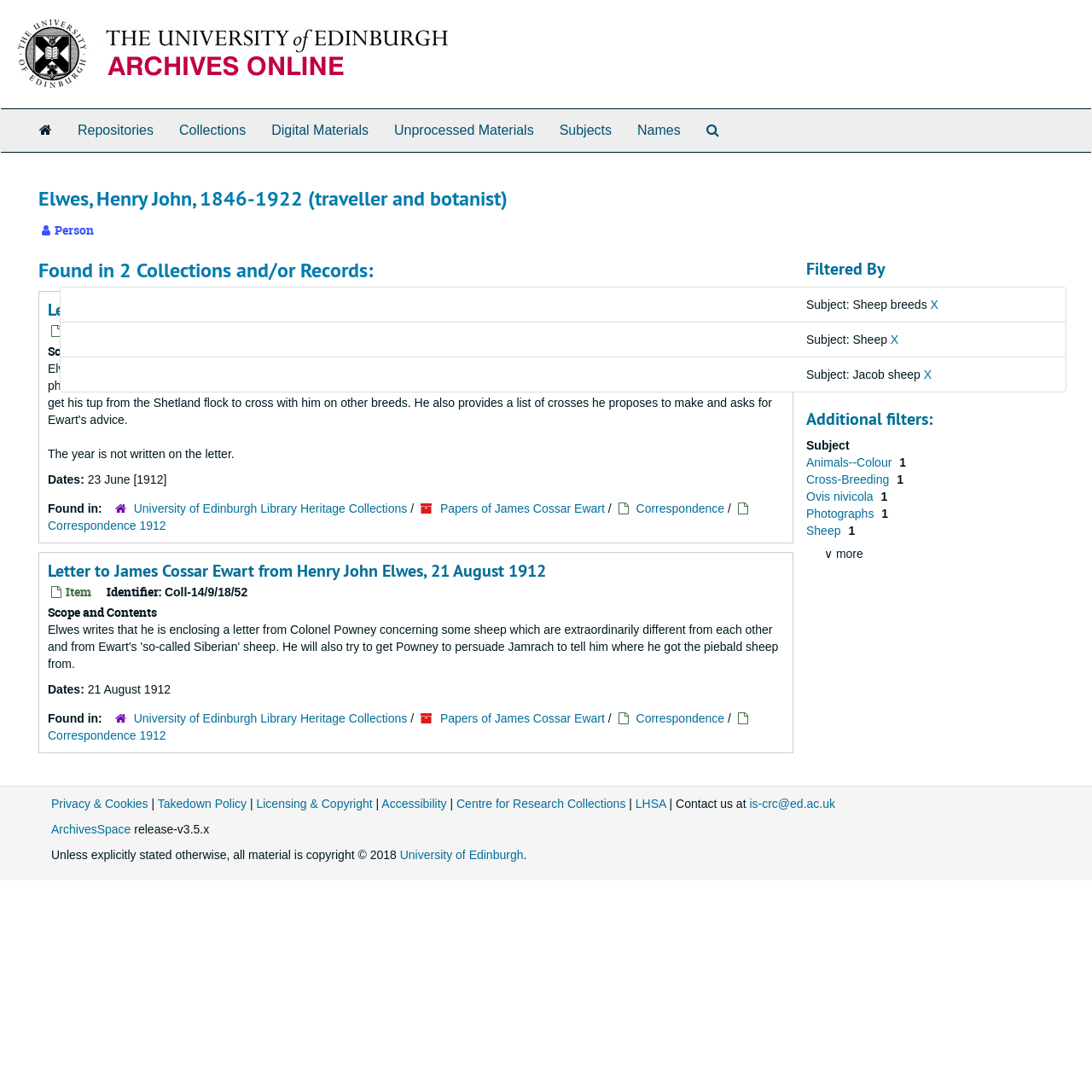Please identify the bounding box coordinates of the clickable element to fulfill the following instruction: "Filter by Subject: Sheep breeds". The coordinates should be four float numbers between 0 and 1, i.e., [left, top, right, bottom].

[0.738, 0.273, 0.852, 0.285]